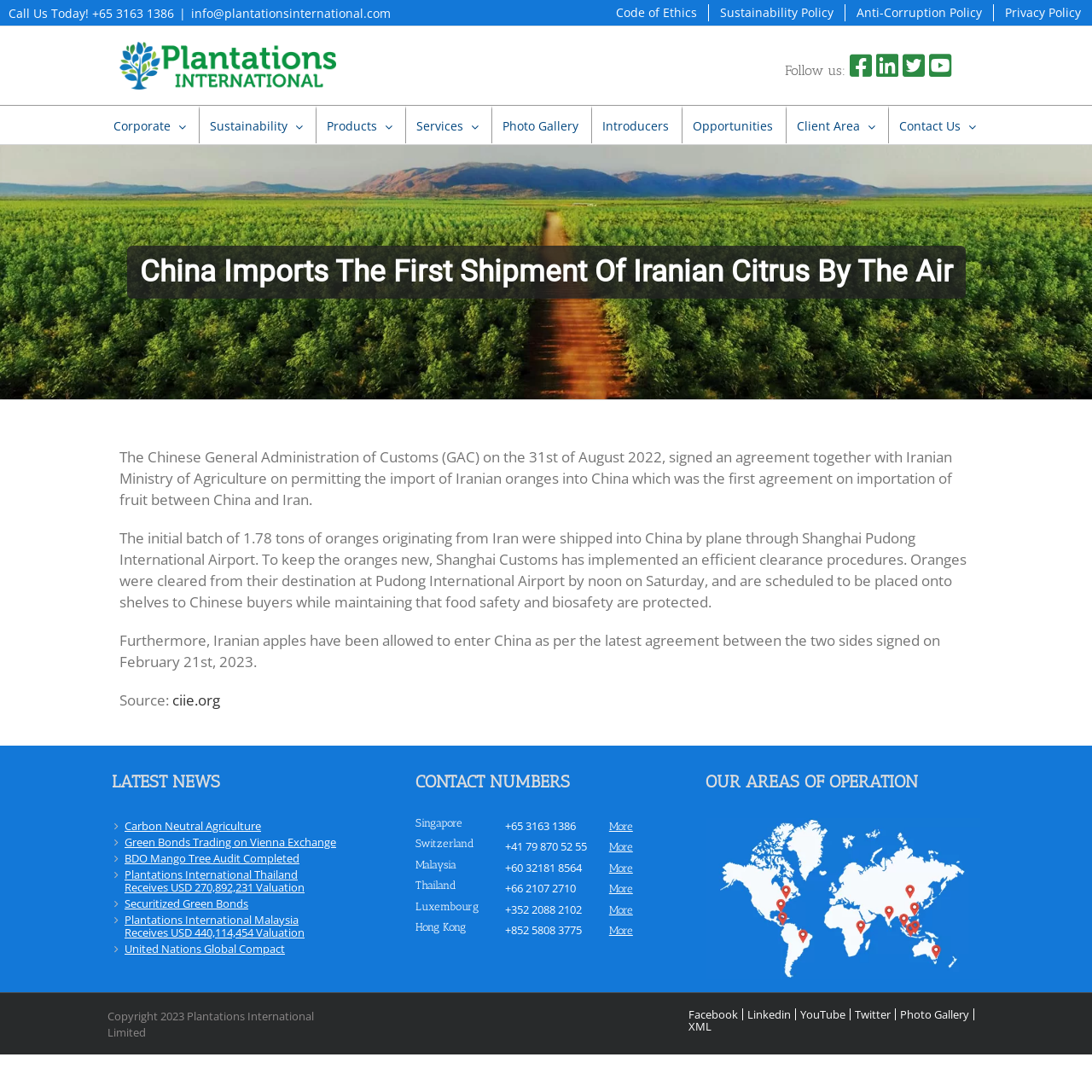Determine the bounding box coordinates of the UI element that matches the following description: "Malaysia". The coordinates should be four float numbers between 0 and 1 in the format [left, top, right, bottom].

[0.381, 0.786, 0.418, 0.797]